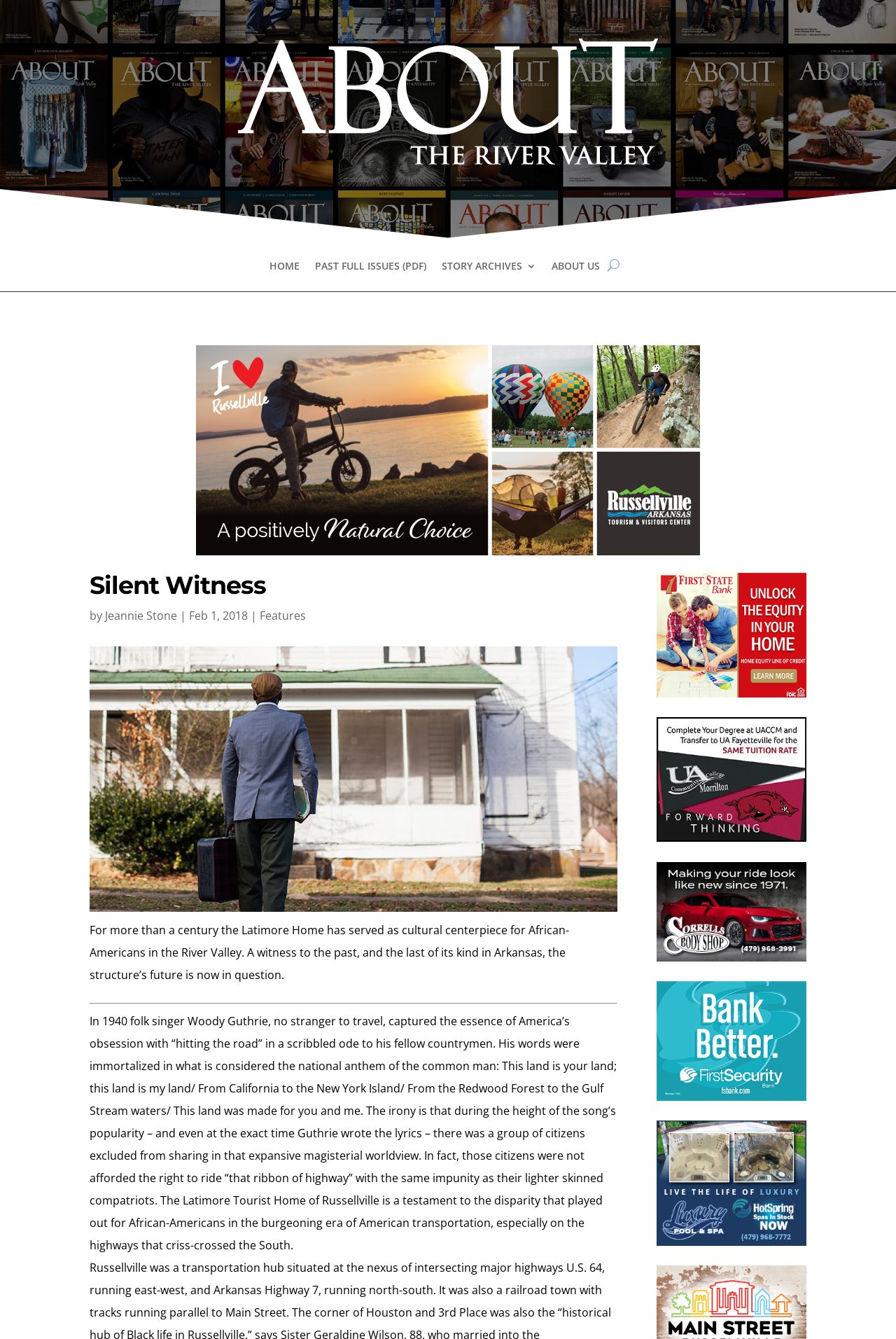Who wrote the ode to fellow countrymen in 1940?
Please provide a comprehensive and detailed answer to the question.

The answer can be found in the static text element that mentions Woody Guthrie as the folk singer who wrote the ode to fellow countrymen in 1940. This text is located in the main content area of the webpage.